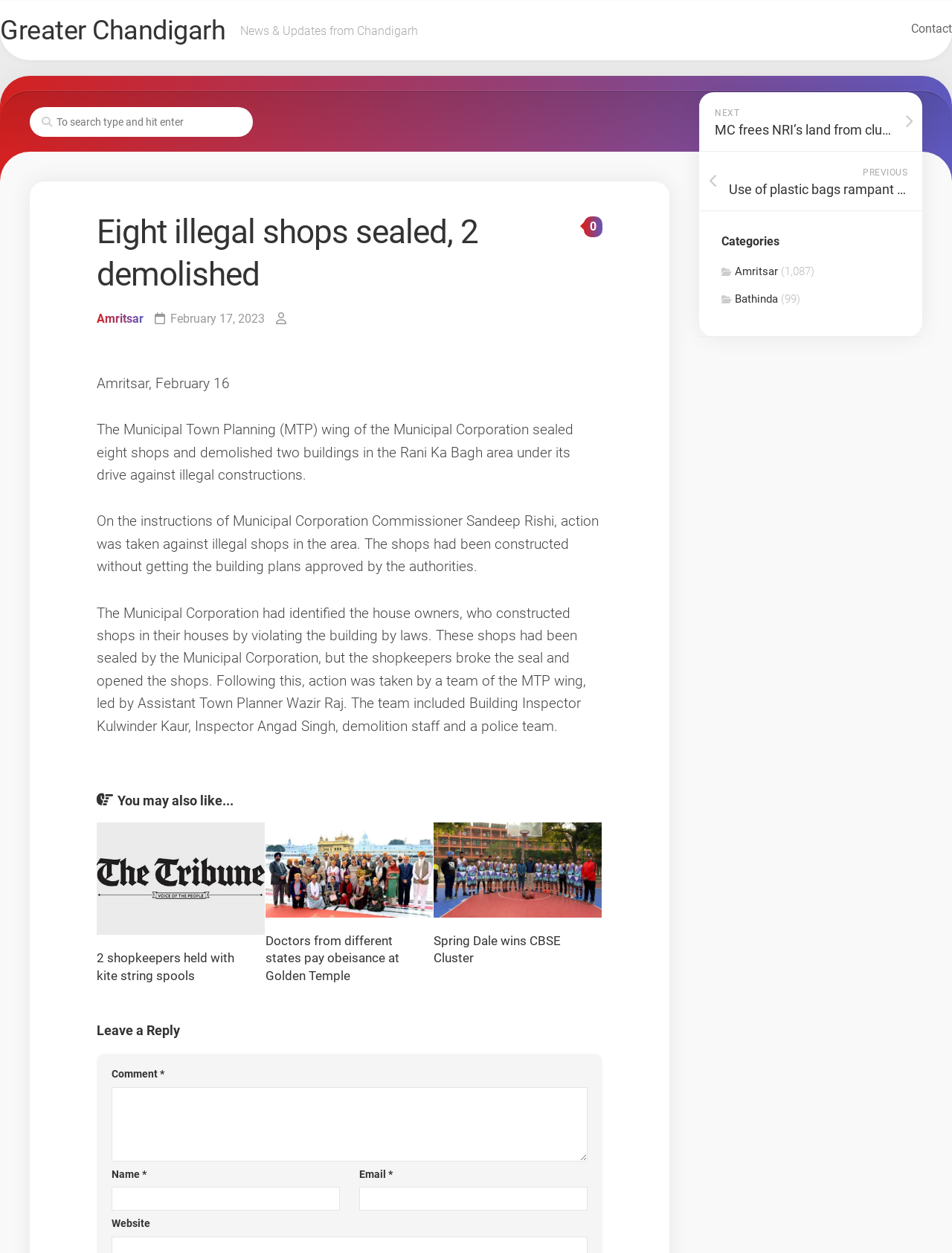Find the bounding box coordinates of the element I should click to carry out the following instruction: "Click admin link".

None